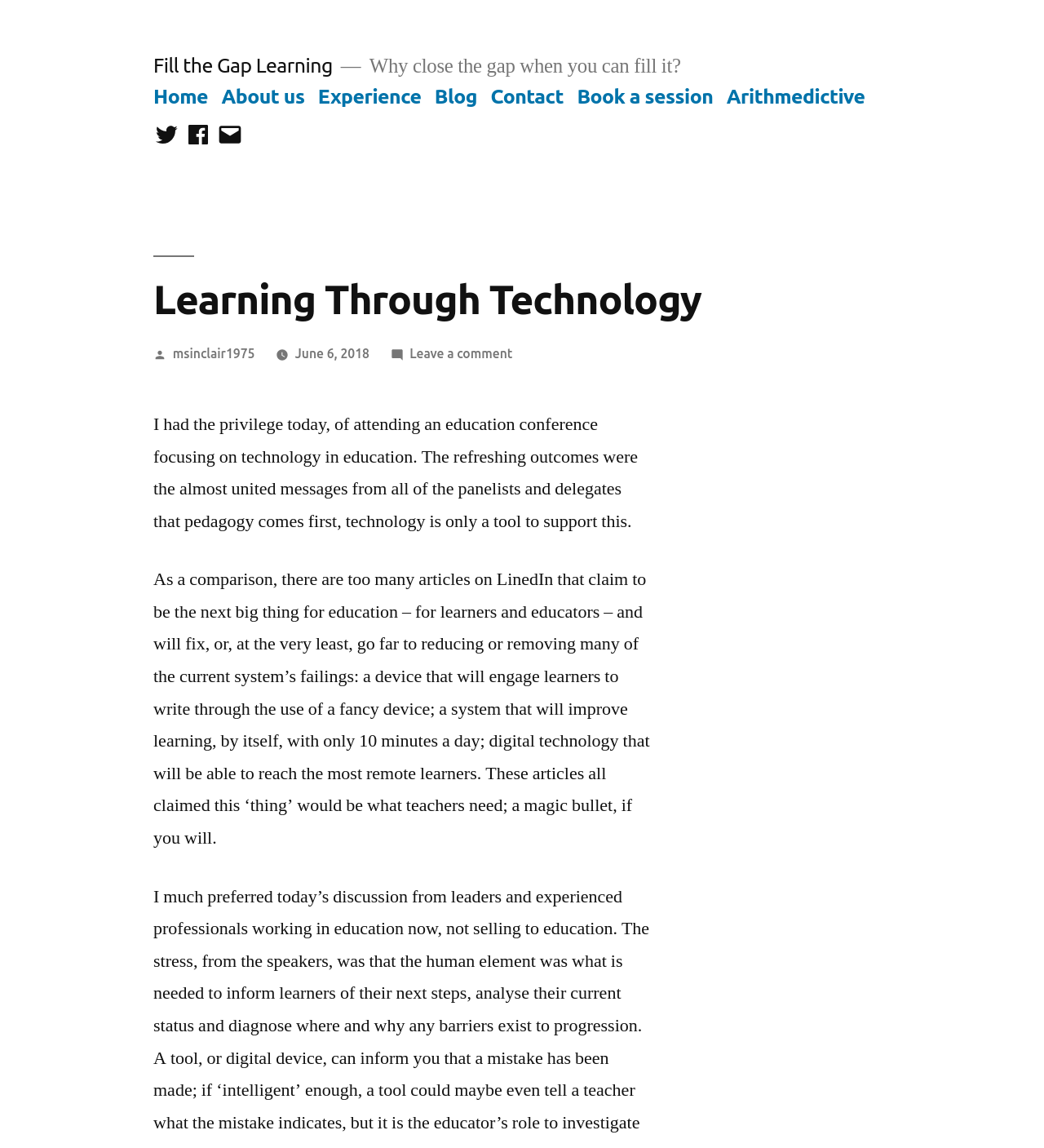Use a single word or phrase to respond to the question:
How many links are in the top menu?

7